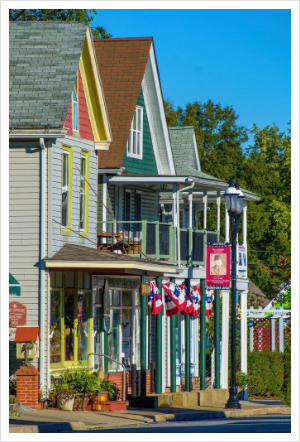What does the scene capture?
Can you provide a detailed and comprehensive answer to the question?

According to the caption, the snapshot captures 'the essence of community and the pride of local heritage', inviting viewers to appreciate the charm and beauty of Rock Hall.